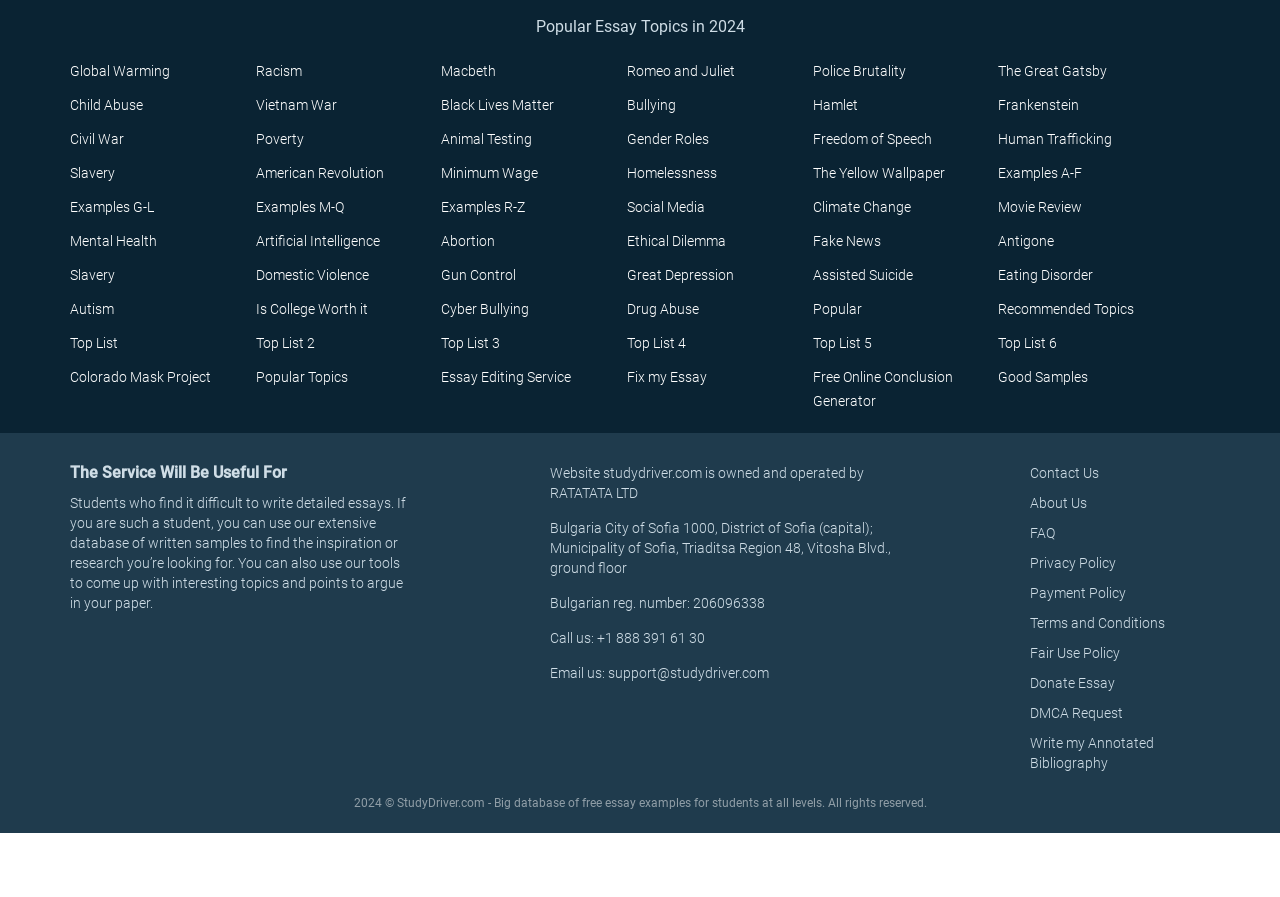Locate the bounding box coordinates of the element that needs to be clicked to carry out the instruction: "Read the article 'You get old by Pat Jordan'". The coordinates should be given as four float numbers ranging from 0 to 1, i.e., [left, top, right, bottom].

None